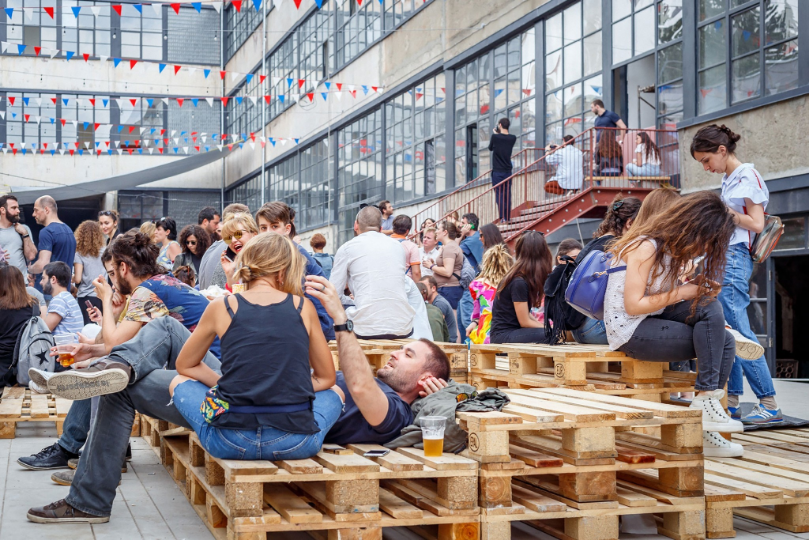Give a comprehensive caption that covers the entire image content.

The image captures a lively gathering at Fabrika Tbilisi, showcasing a vibrant social scene. In the foreground, groups of people are seated on wooden pallets, which are arranged to create makeshift seating. The atmosphere is energetic, filled with conversation and laughter. A man lies back casually, using the pallet as a lounge seat, while others engage with friends or enjoy drinks. 

Behind them, numerous attendees contribute to the bustling environment, with some appearing to be absorbed in their conversations and others focused on their phones. The space is illuminated by natural light streaming through large windows, creating a warm ambiance that enhances the communal spirit of the venue. Colorful flags hang overhead, adding a festive touch to the industrial setting, emphasizing the blend of culture and creativity that defines Fabrika as a hub for diverse social interactions.